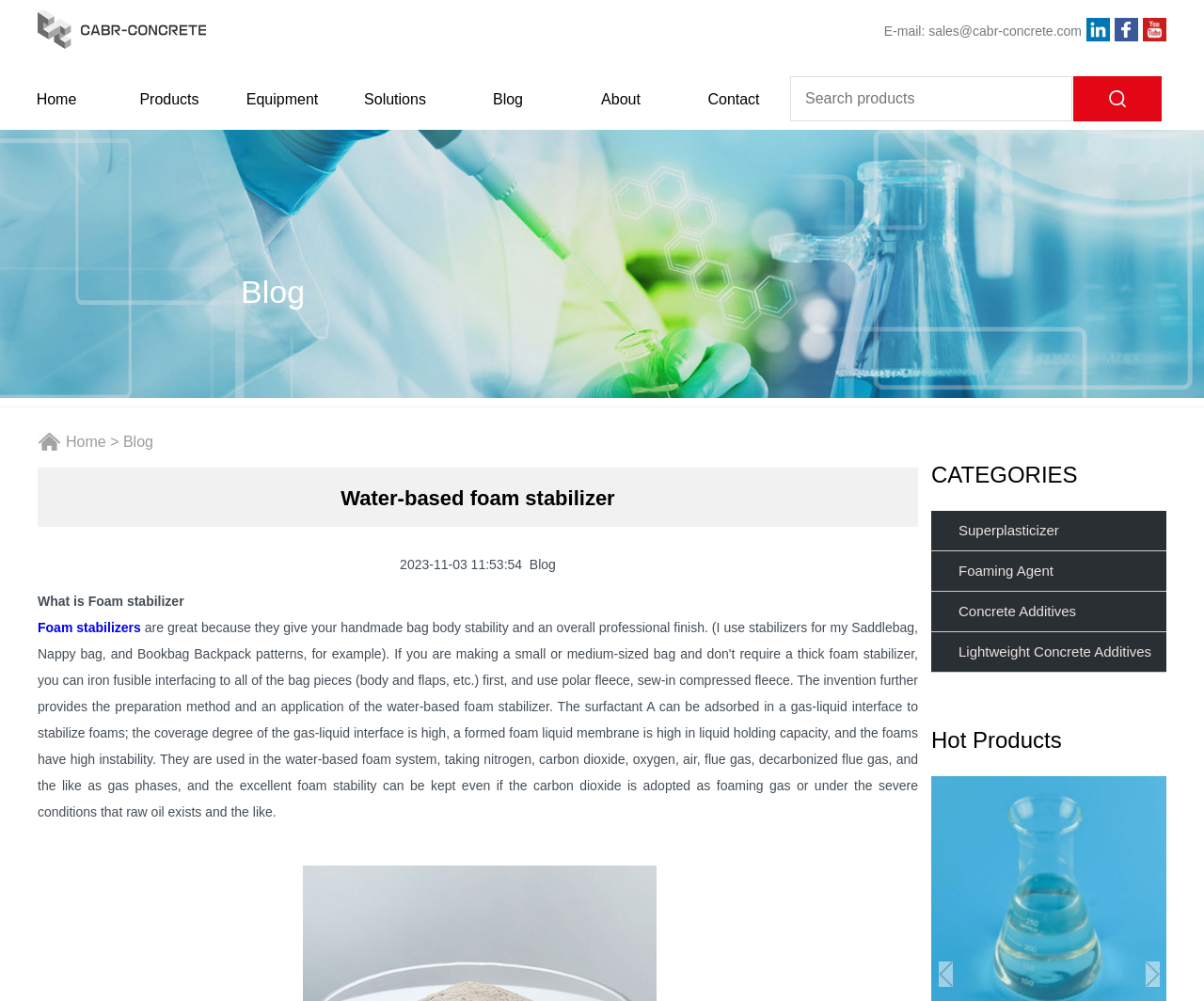How many types of concrete additives are listed?
Provide a short answer using one word or a brief phrase based on the image.

4